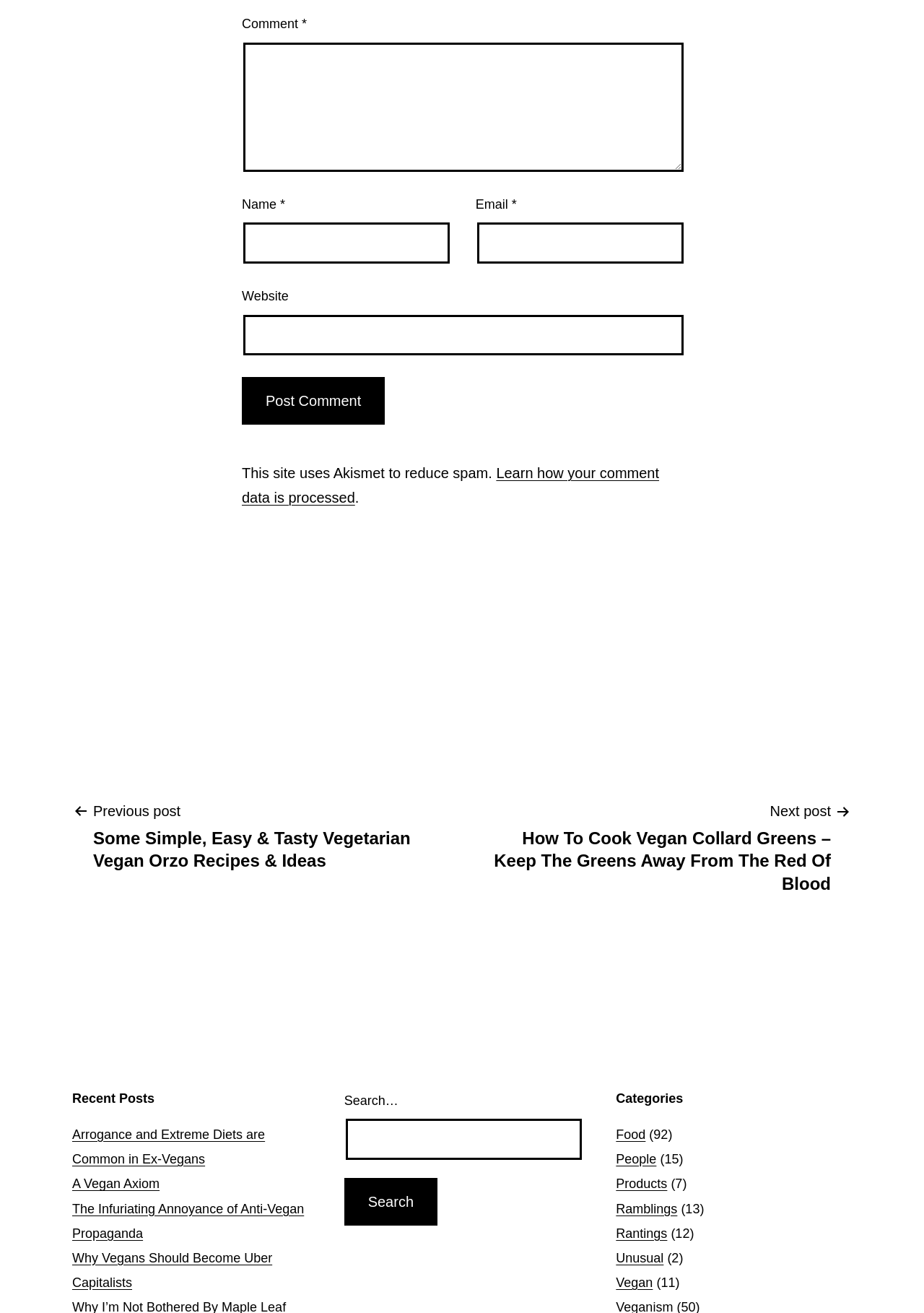Identify the bounding box coordinates of the specific part of the webpage to click to complete this instruction: "Search for something".

[0.374, 0.852, 0.63, 0.883]